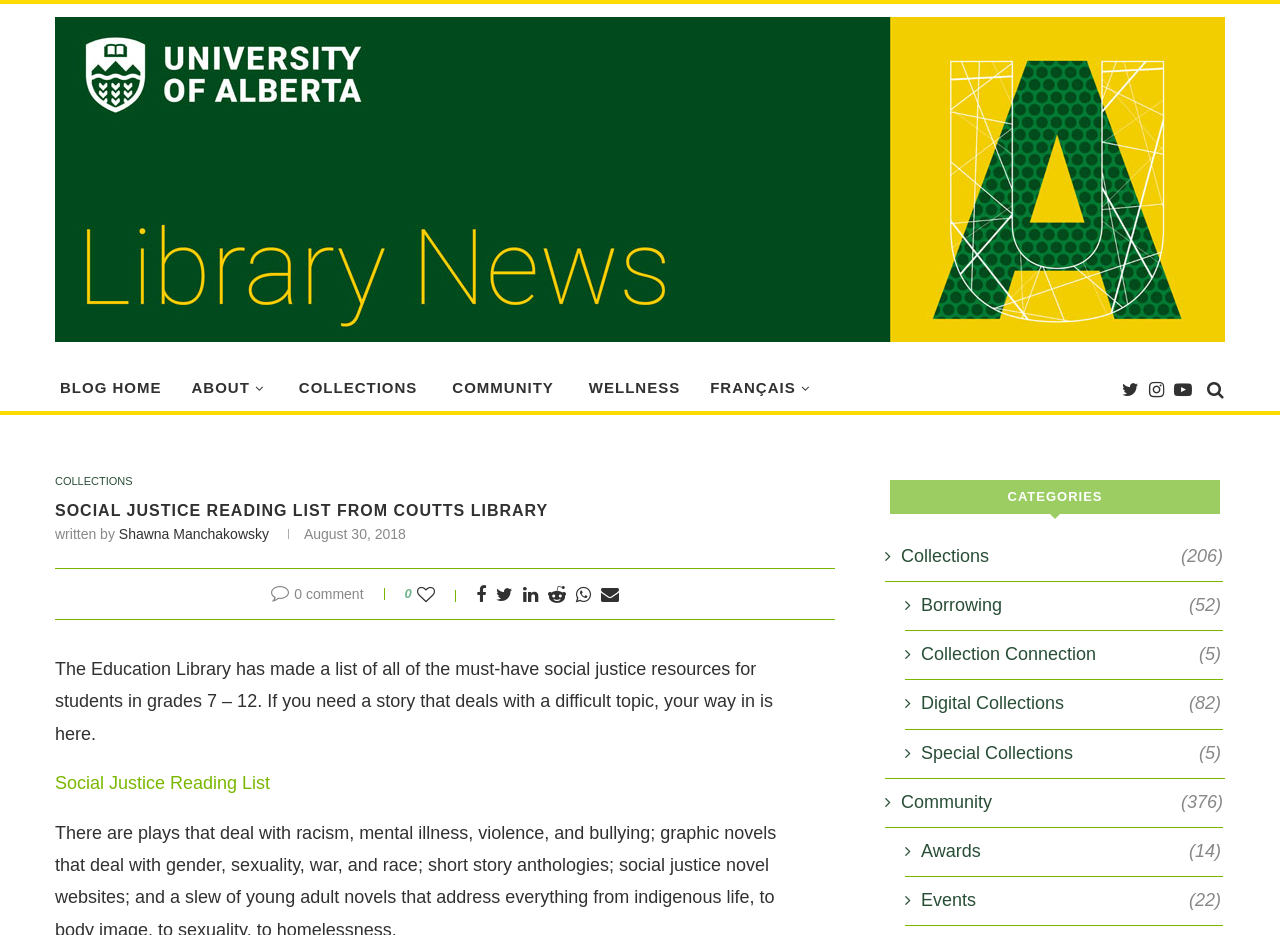Identify the bounding box coordinates of the area you need to click to perform the following instruction: "browse community".

[0.349, 0.384, 0.433, 0.447]